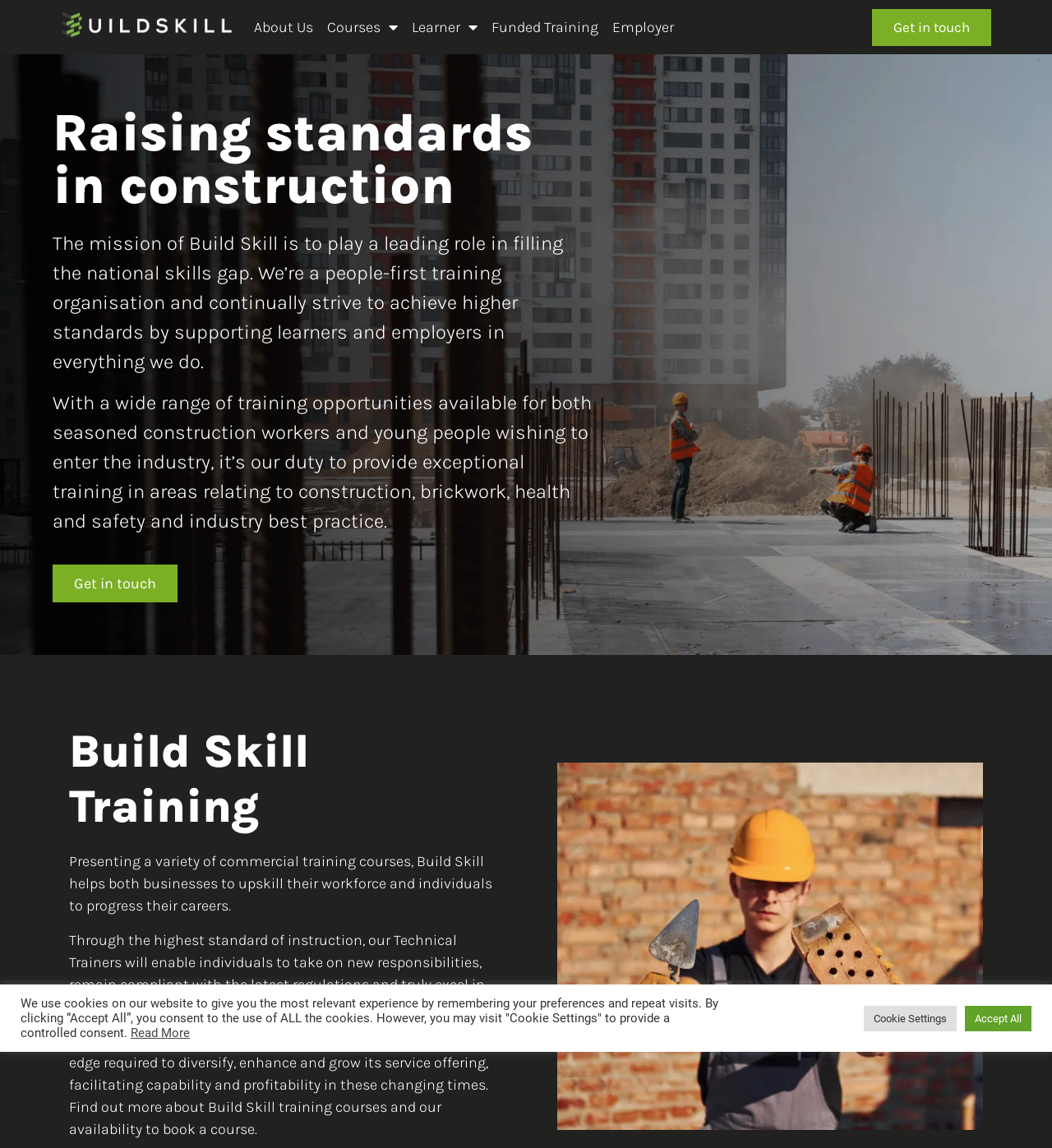Please find the top heading of the webpage and generate its text.

Raising standards in construction